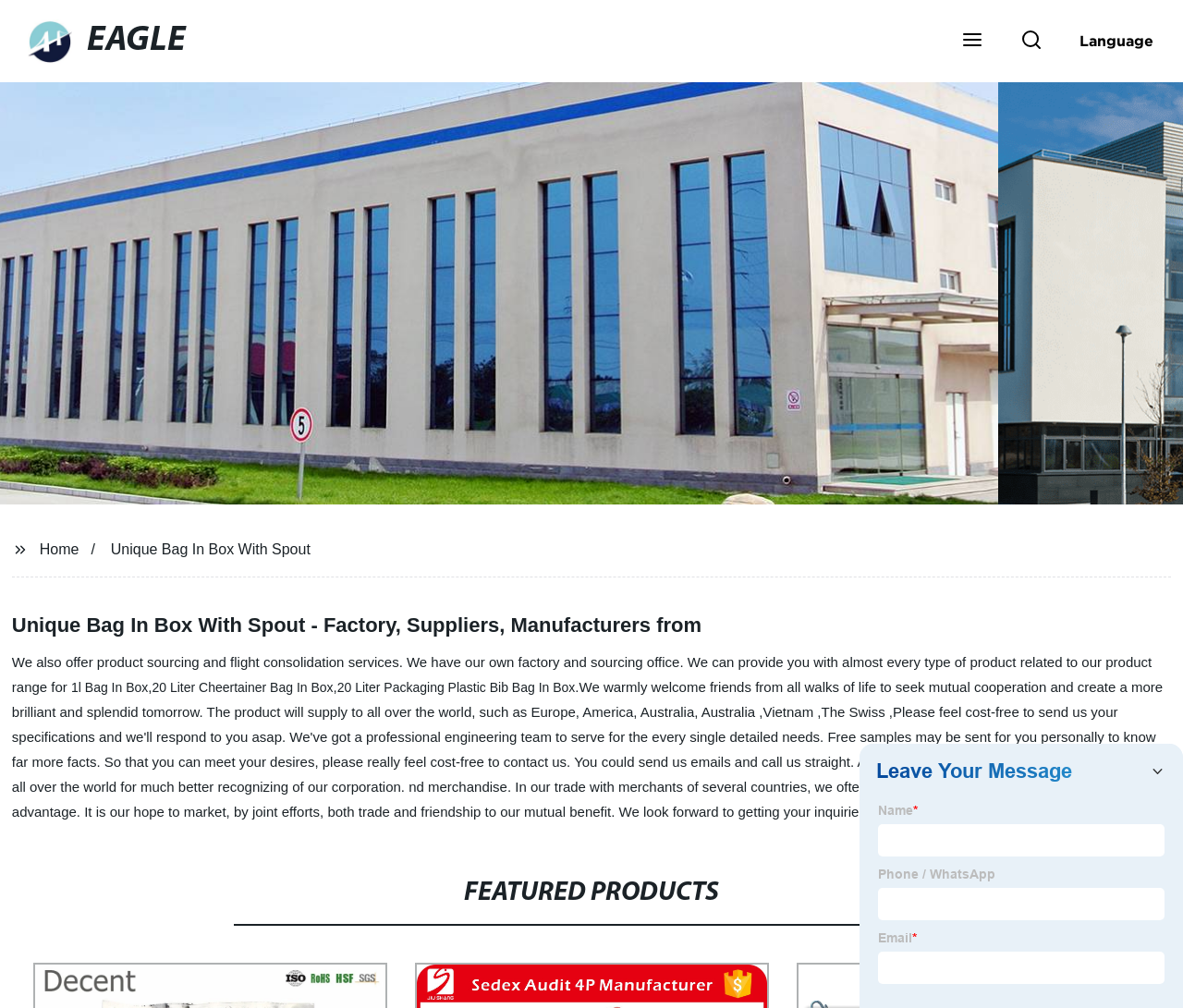Please determine the bounding box coordinates of the clickable area required to carry out the following instruction: "View 1l Bag In Box product". The coordinates must be four float numbers between 0 and 1, represented as [left, top, right, bottom].

[0.06, 0.675, 0.125, 0.689]